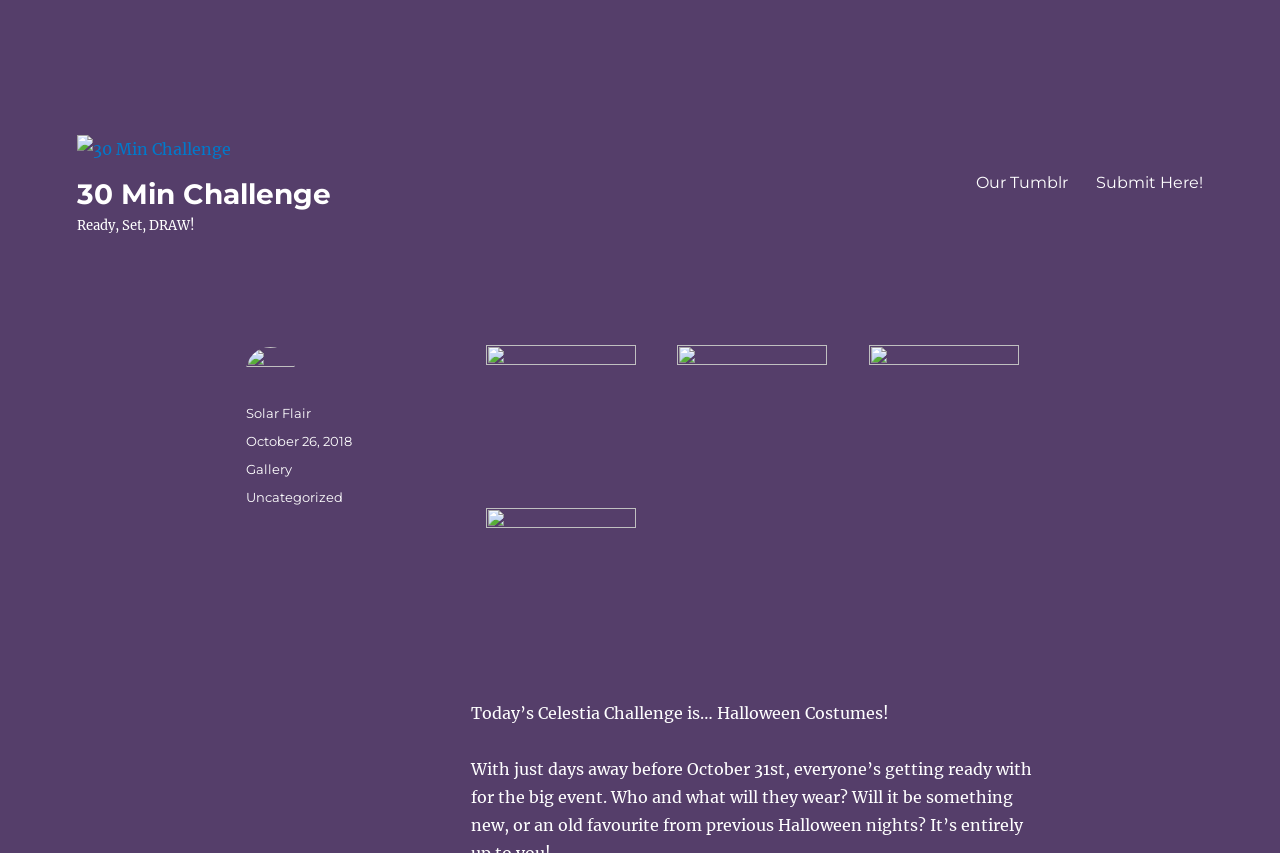Please study the image and answer the question comprehensively:
What is the current challenge topic?

The StaticText element with the text 'Today’s Celestia Challenge is… Halloween Costumes!' suggests that the current challenge topic is Halloween Costumes.